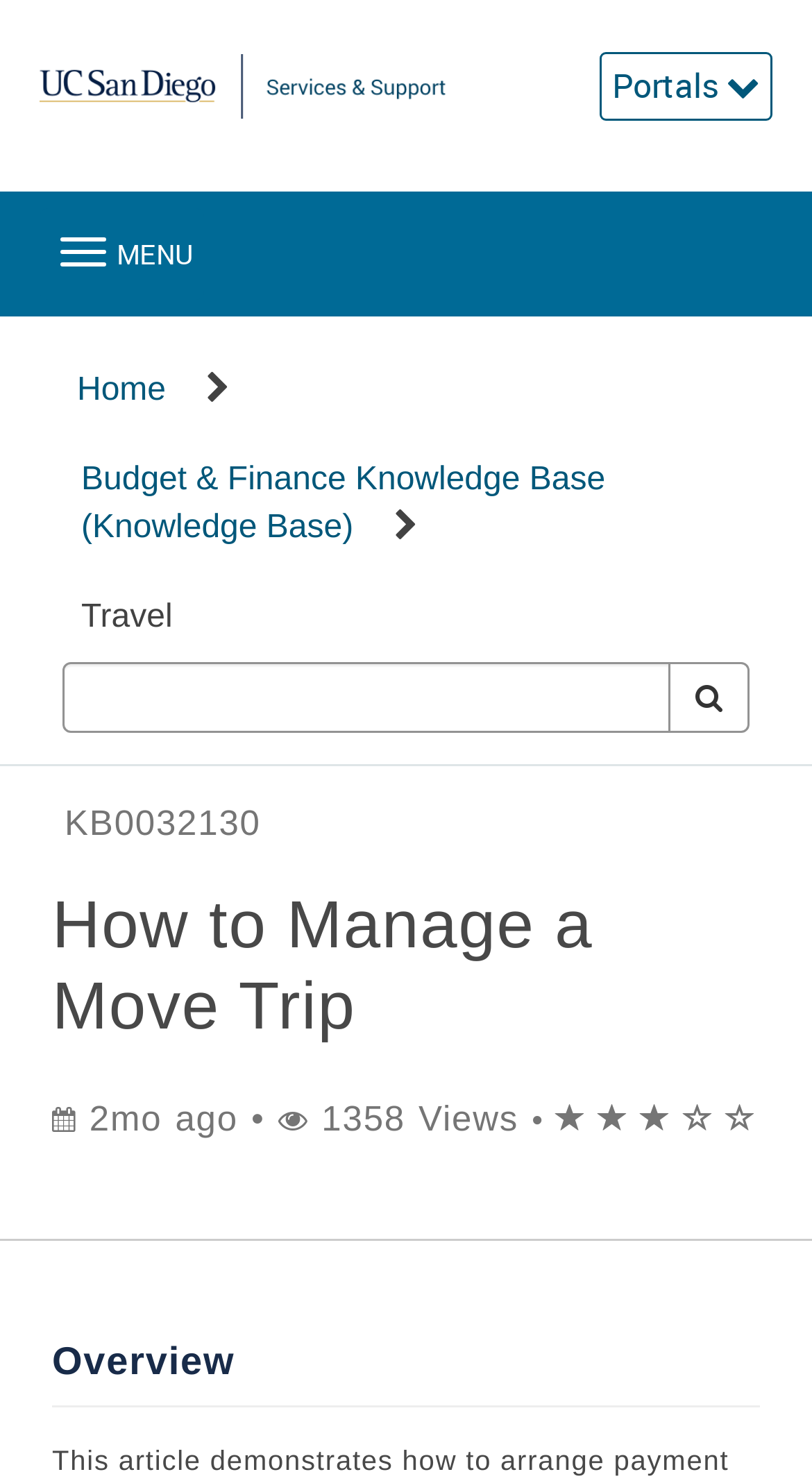Answer the question in a single word or phrase:
How many views does this article have?

1358 views